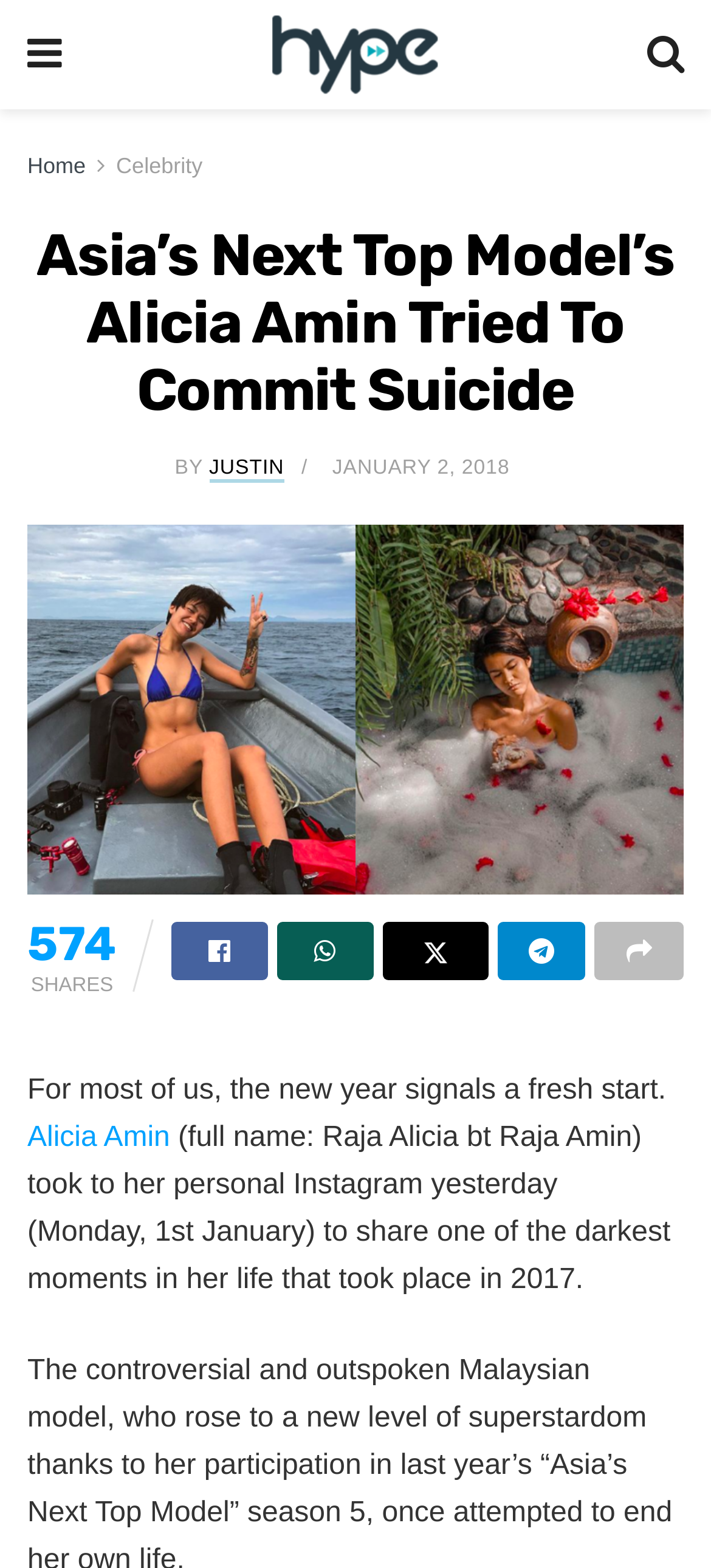Identify the bounding box coordinates of the specific part of the webpage to click to complete this instruction: "Share the article on social media".

[0.241, 0.588, 0.376, 0.625]